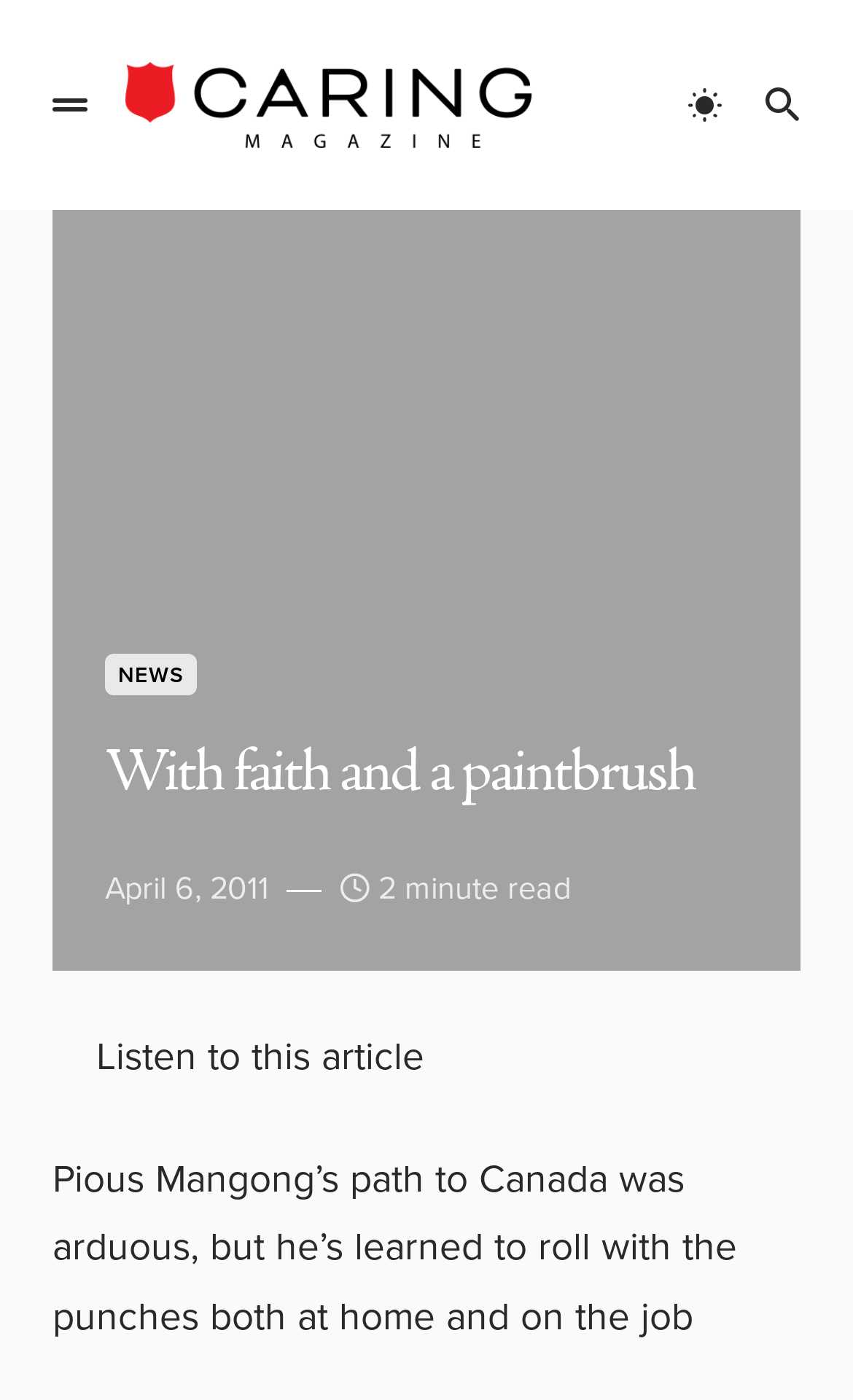Provide a thorough summary of the webpage.

The webpage is an article from Caring Magazine, with the title "With faith and a paintbrush" and a subtitle "Pious Mangong’s path to Canada was arduous, but he’s learned to roll with the punches both at home and on the job". The article is dated April 6, 2011, and is estimated to be a 2-minute read.

At the top left of the page, there is a button and a link to "Caring Magazine", accompanied by an image of the magazine's logo. On the top right, there are two more buttons.

Below the title, there is a figure that spans almost the entire width of the page. Above the figure, there is a link to "NEWS". The article's title and subtitle are positioned above the figure, with the subtitle being a brief summary of the article's content.

The article's content is divided into paragraphs, with the first paragraph starting below the figure. There is also an option to "Listen to this article" located near the top of the content section.

There are no other images on the page besides the Caring Magazine logo. The overall content of the article is about Pious Mangong's journey to Canada and his experiences.